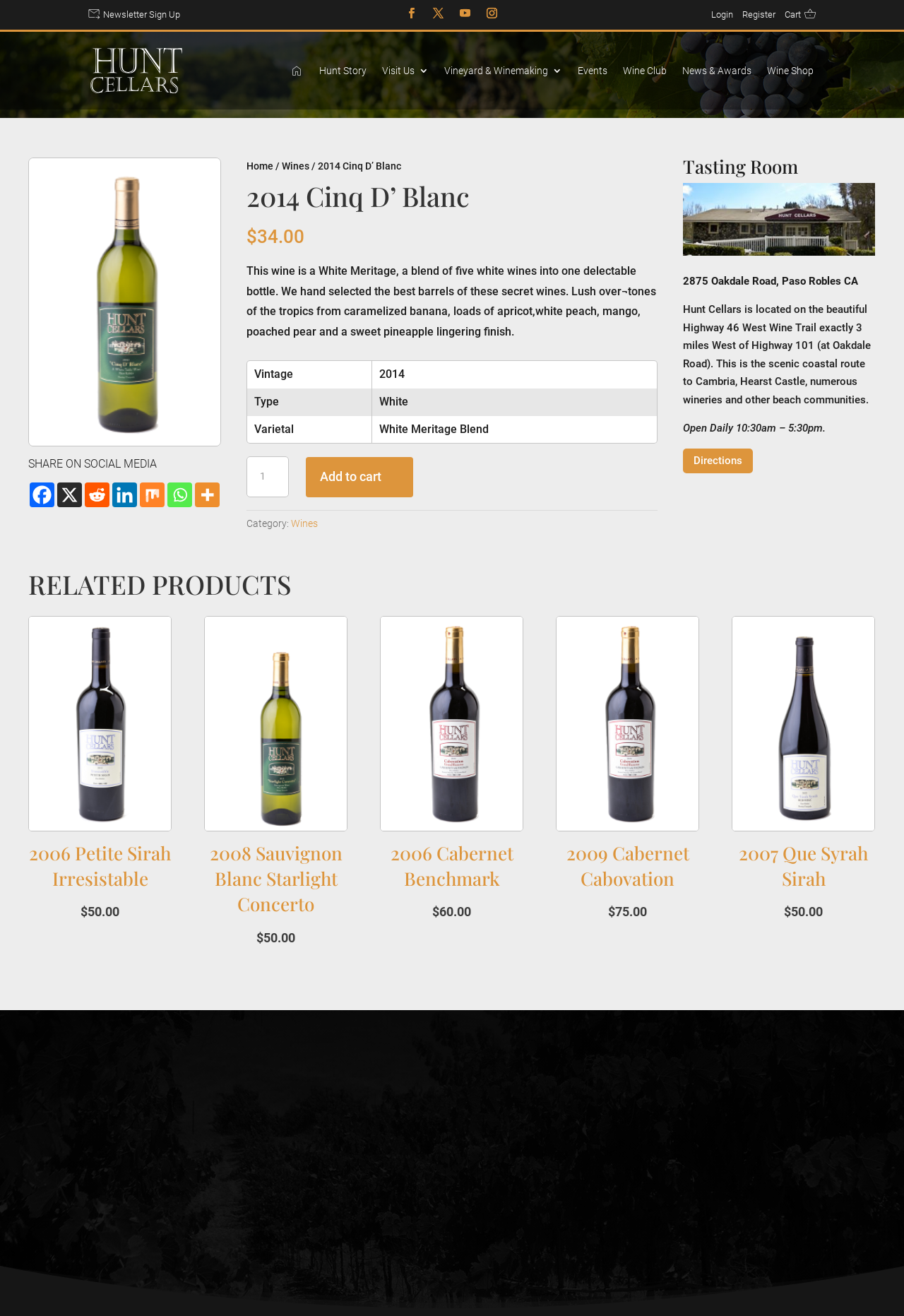From the webpage screenshot, identify the region described by aria-label="Reddit" title="Reddit". Provide the bounding box coordinates as (top-left x, top-left y, bottom-right x, bottom-right y), with each value being a floating point number between 0 and 1.

[0.094, 0.367, 0.121, 0.385]